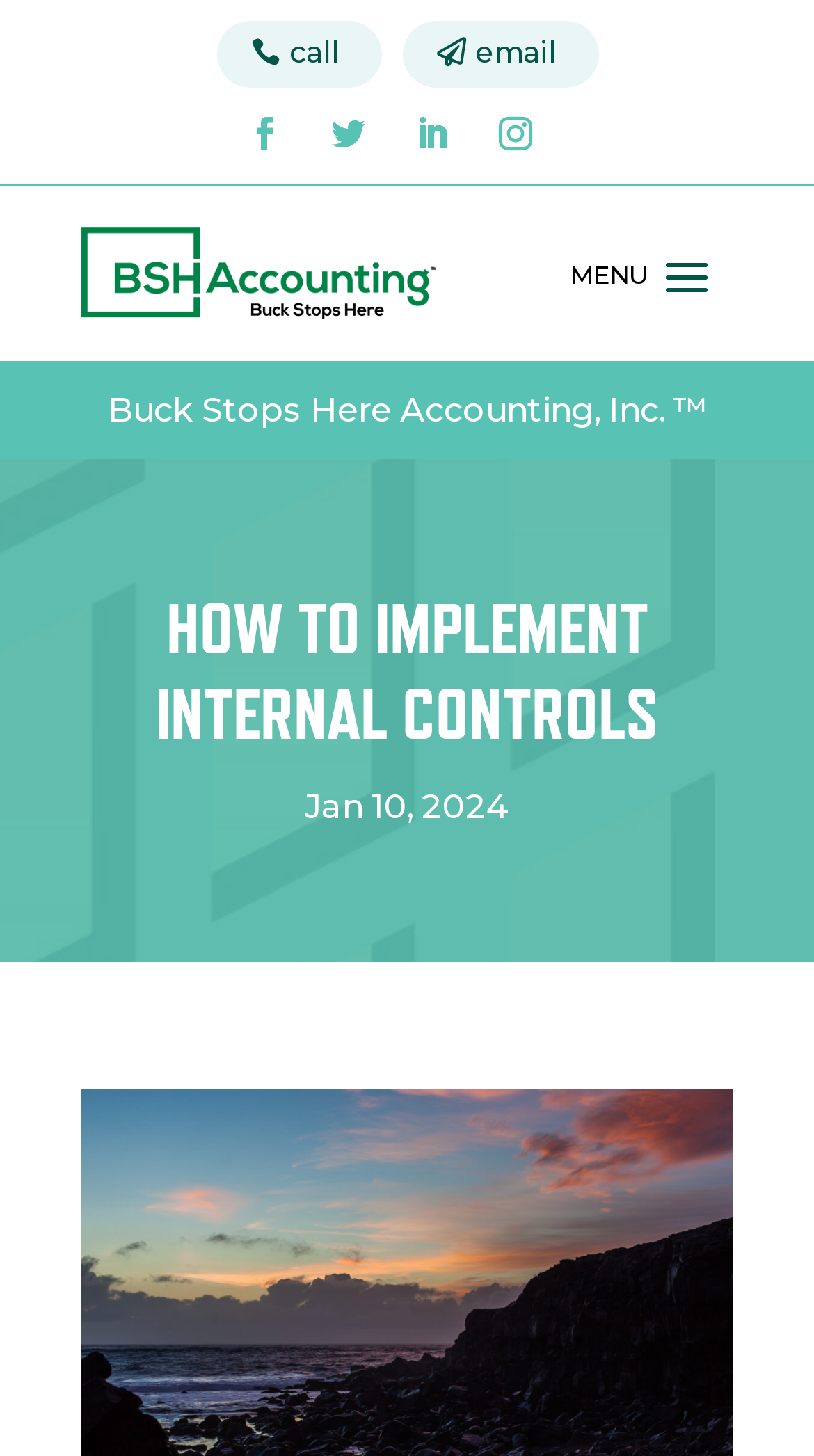Please respond to the question with a concise word or phrase:
How many social media links are there?

4